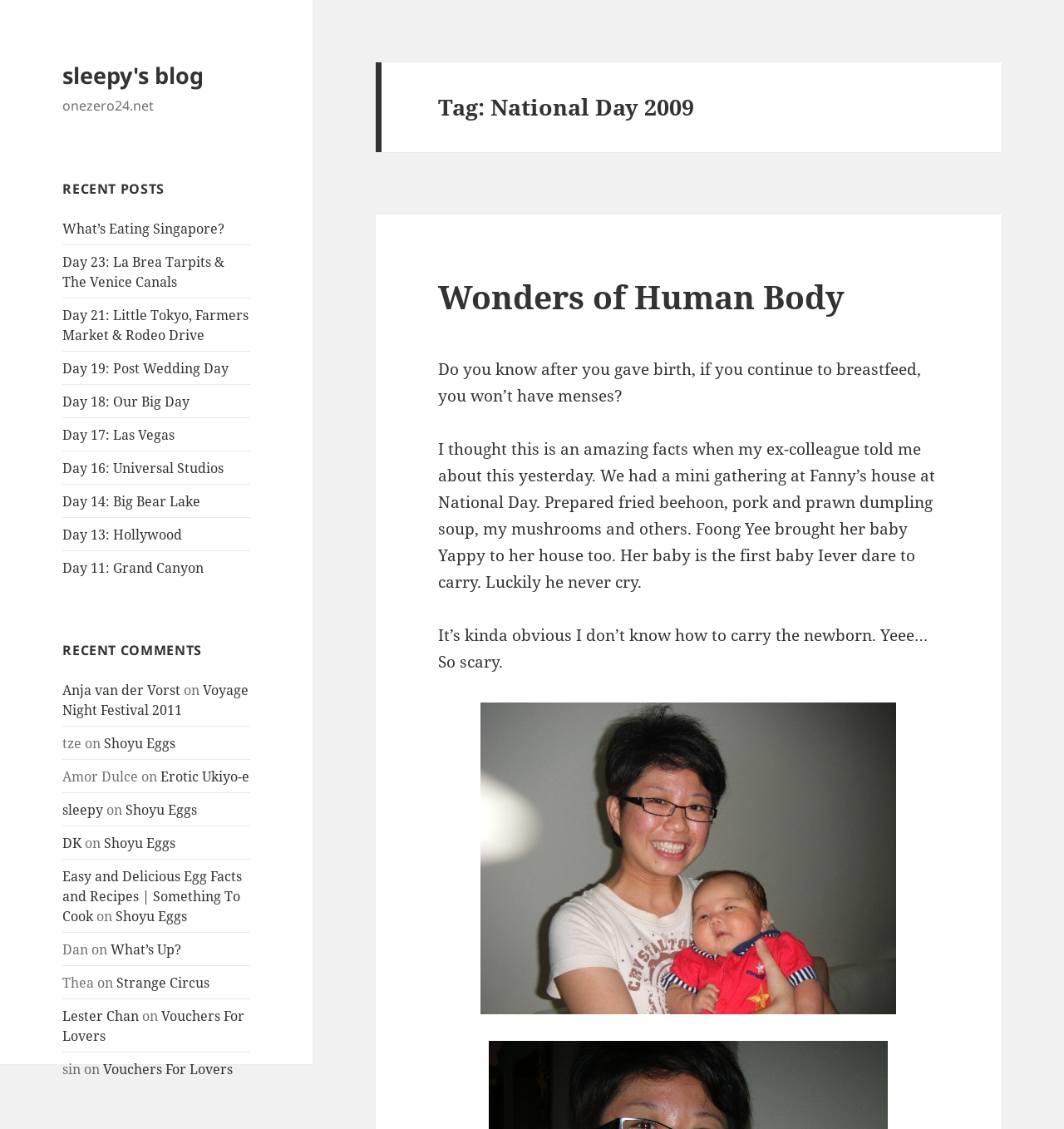Locate the bounding box coordinates of the element I should click to achieve the following instruction: "Check the 'Recent Posts' section".

[0.059, 0.193, 0.235, 0.511]